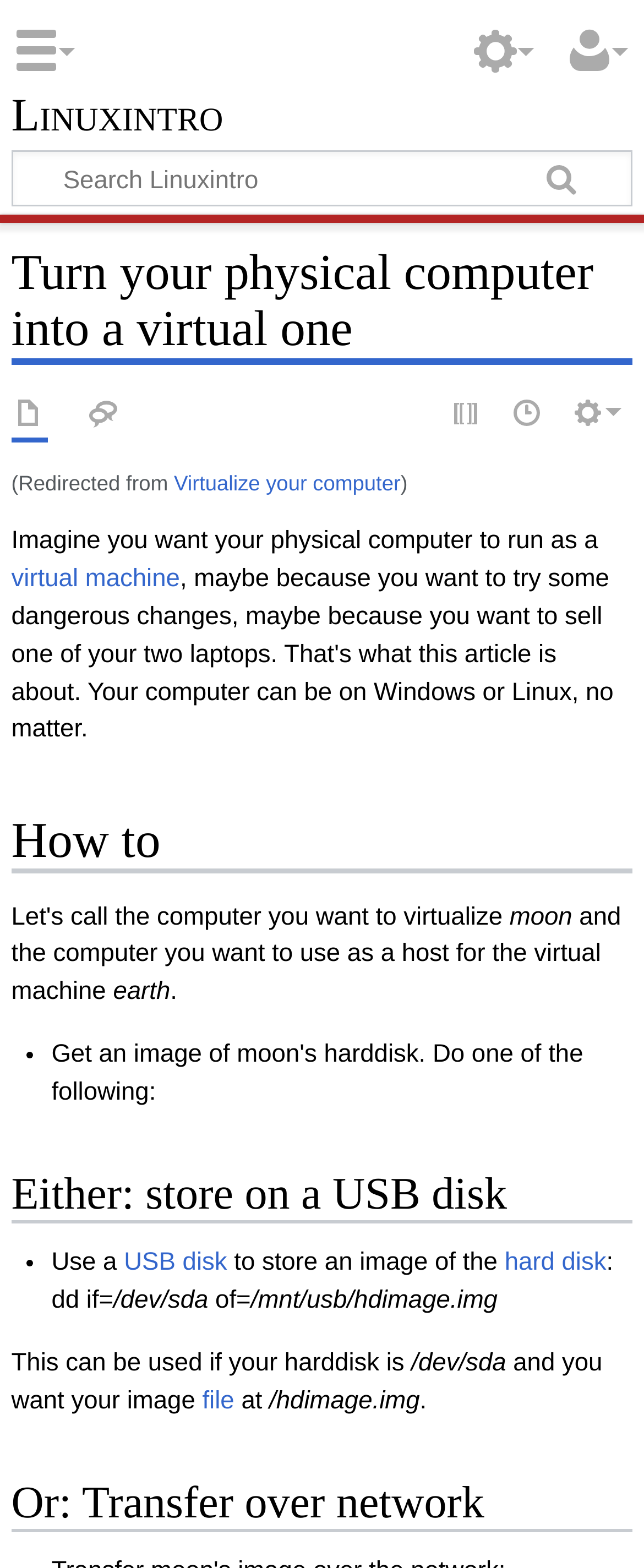Determine the bounding box coordinates of the element's region needed to click to follow the instruction: "Read about virtualizing your computer". Provide these coordinates as four float numbers between 0 and 1, formatted as [left, top, right, bottom].

[0.27, 0.3, 0.622, 0.316]